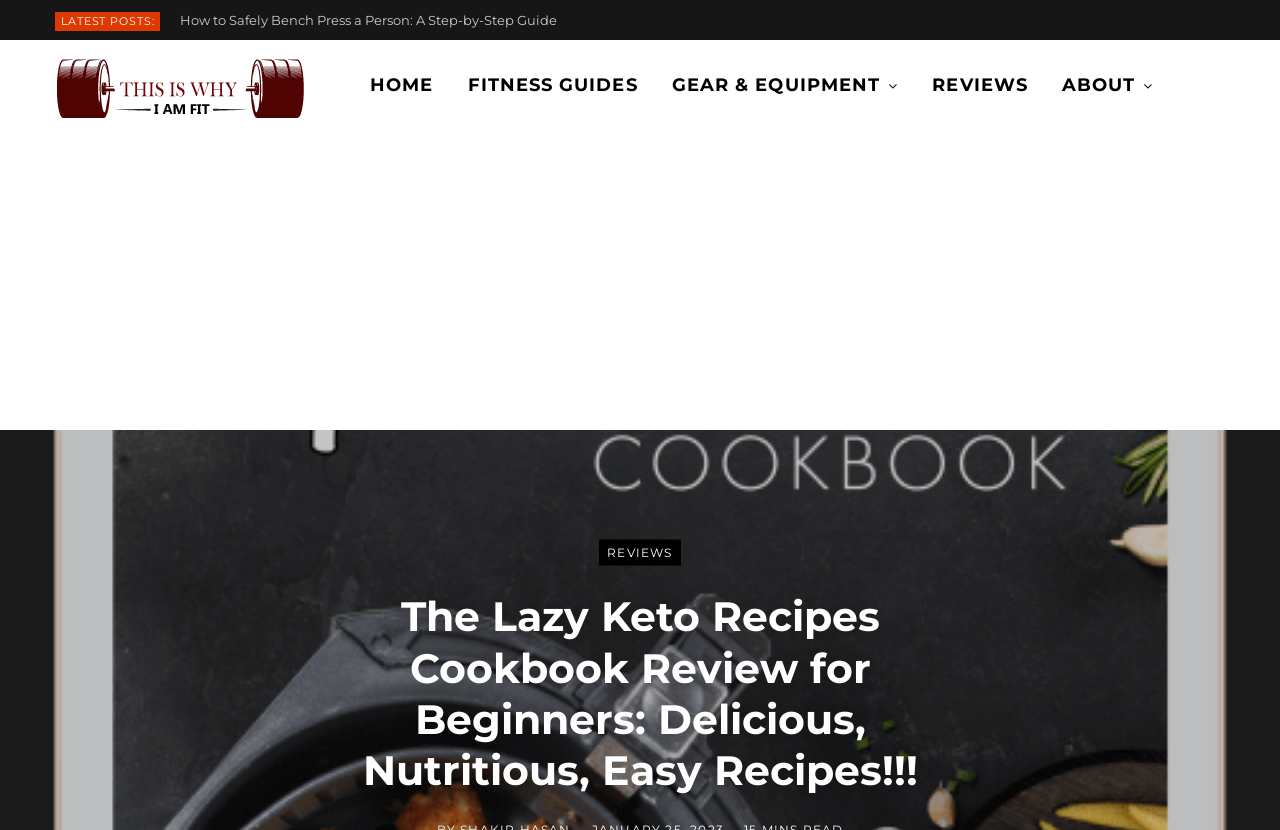Find the bounding box coordinates for the HTML element described as: "Reviews". The coordinates should consist of four float values between 0 and 1, i.e., [left, top, right, bottom].

[0.468, 0.651, 0.532, 0.682]